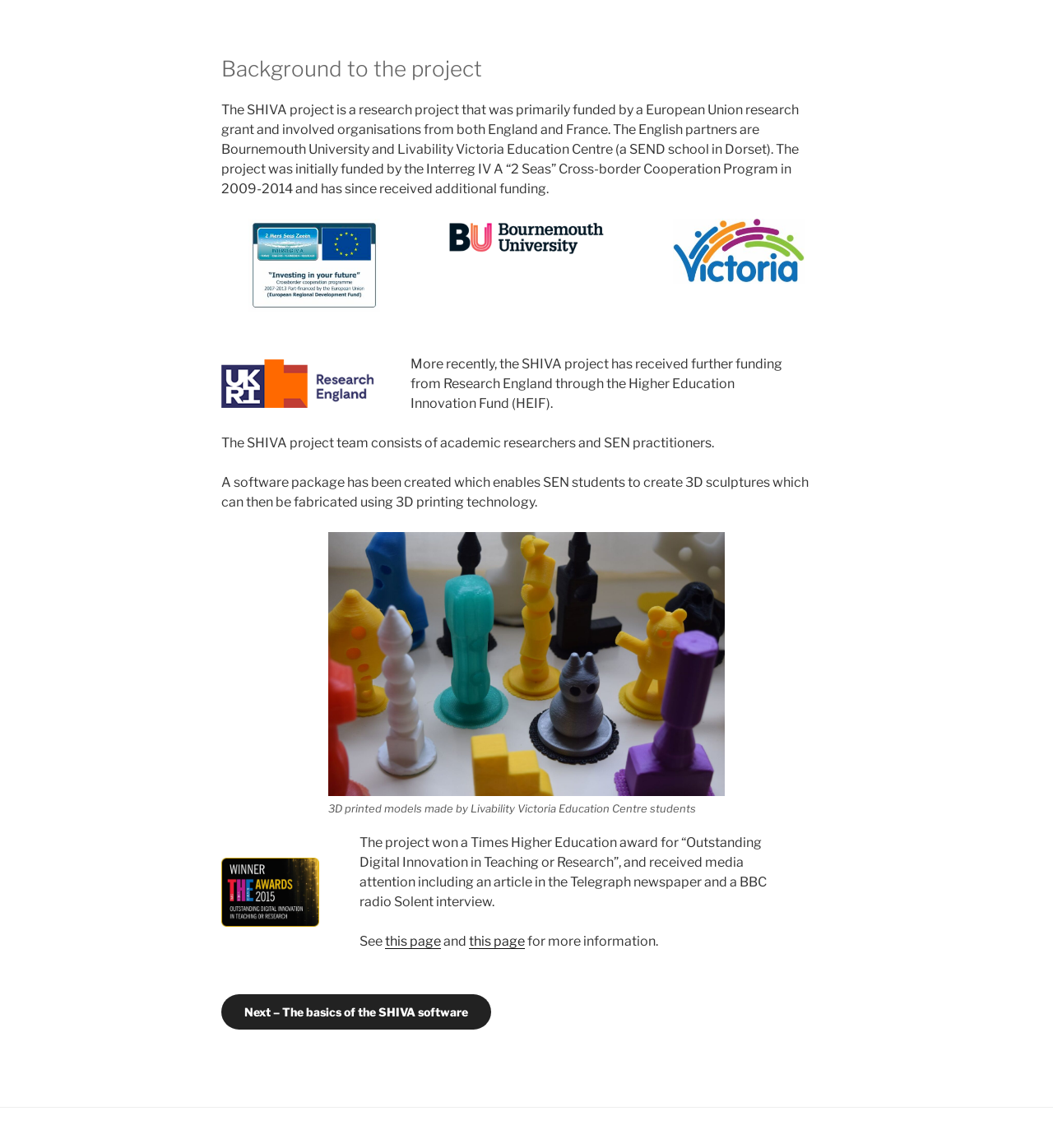What is the SHIVA project about?
Respond to the question with a single word or phrase according to the image.

Research project